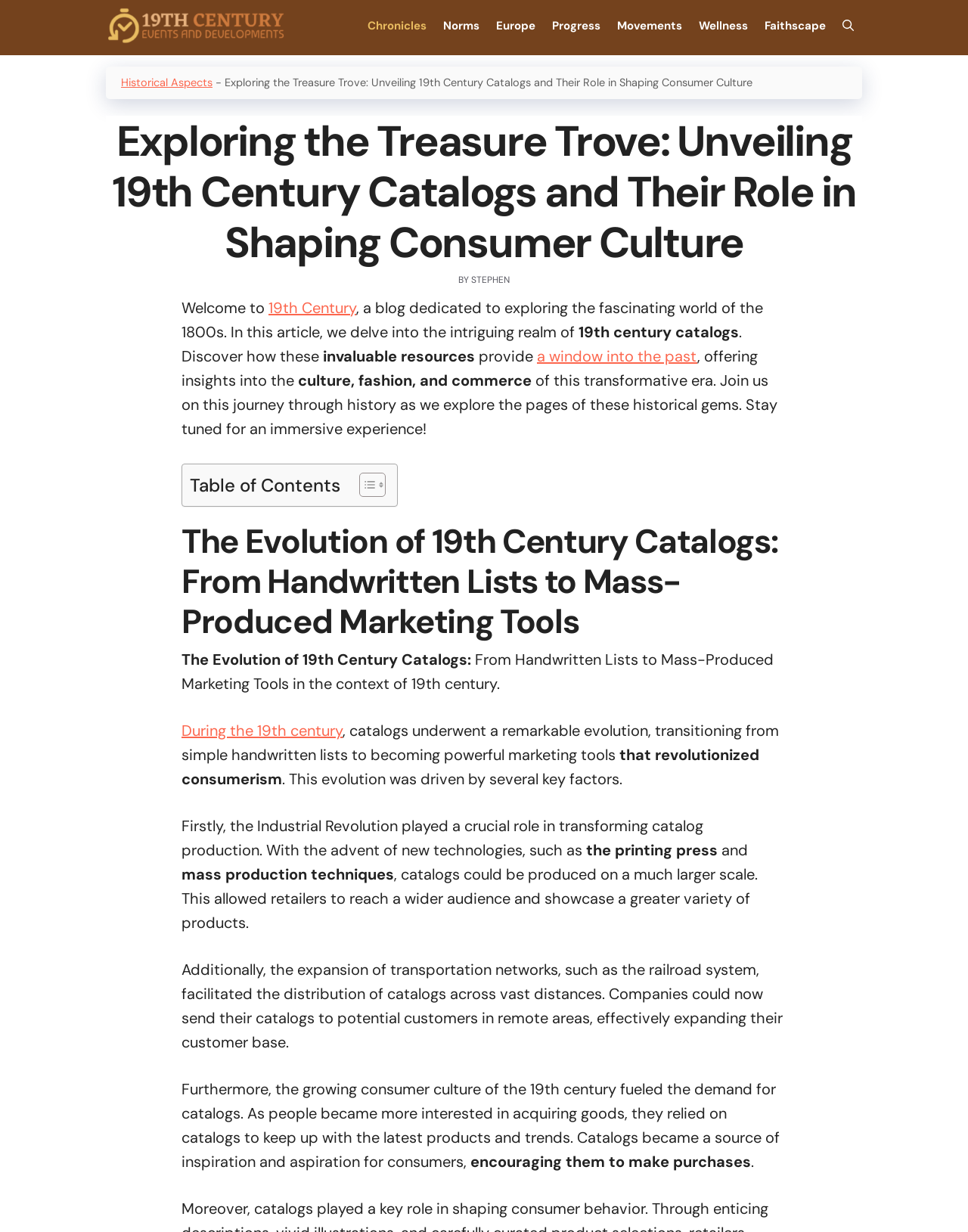Locate the bounding box coordinates of the segment that needs to be clicked to meet this instruction: "Search using the 'Open Search Bar' link".

[0.862, 0.01, 0.891, 0.032]